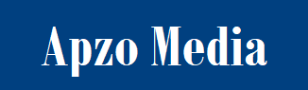Deliver an in-depth description of the image, highlighting major points.

The image prominently features the text "Apzo Media" in an elegant, bold font, set against a deep blue background. This design reflects a professional and modern aesthetic. The brand name suggests a focus on media-related content, possibly emphasizing communication, storytelling, or digital engagement. Positioned strategically within the webpage, this image may serve as a logo or branding element, linking to the broader themes of the surrounding content, which discusses effective communication, especially regarding financial matters in relationships.